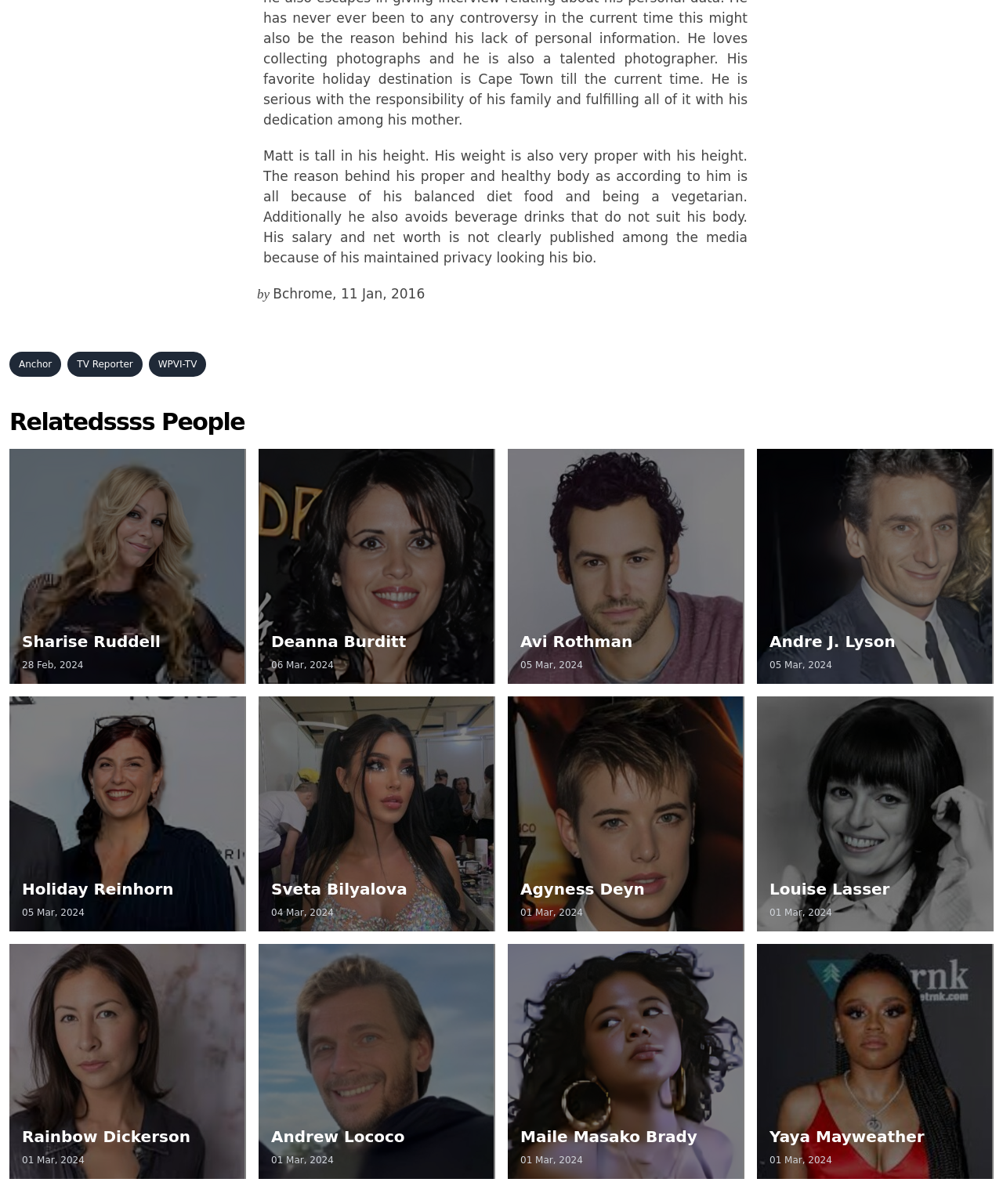Please give a one-word or short phrase response to the following question: 
How many people are listed under 'Related People'?

12